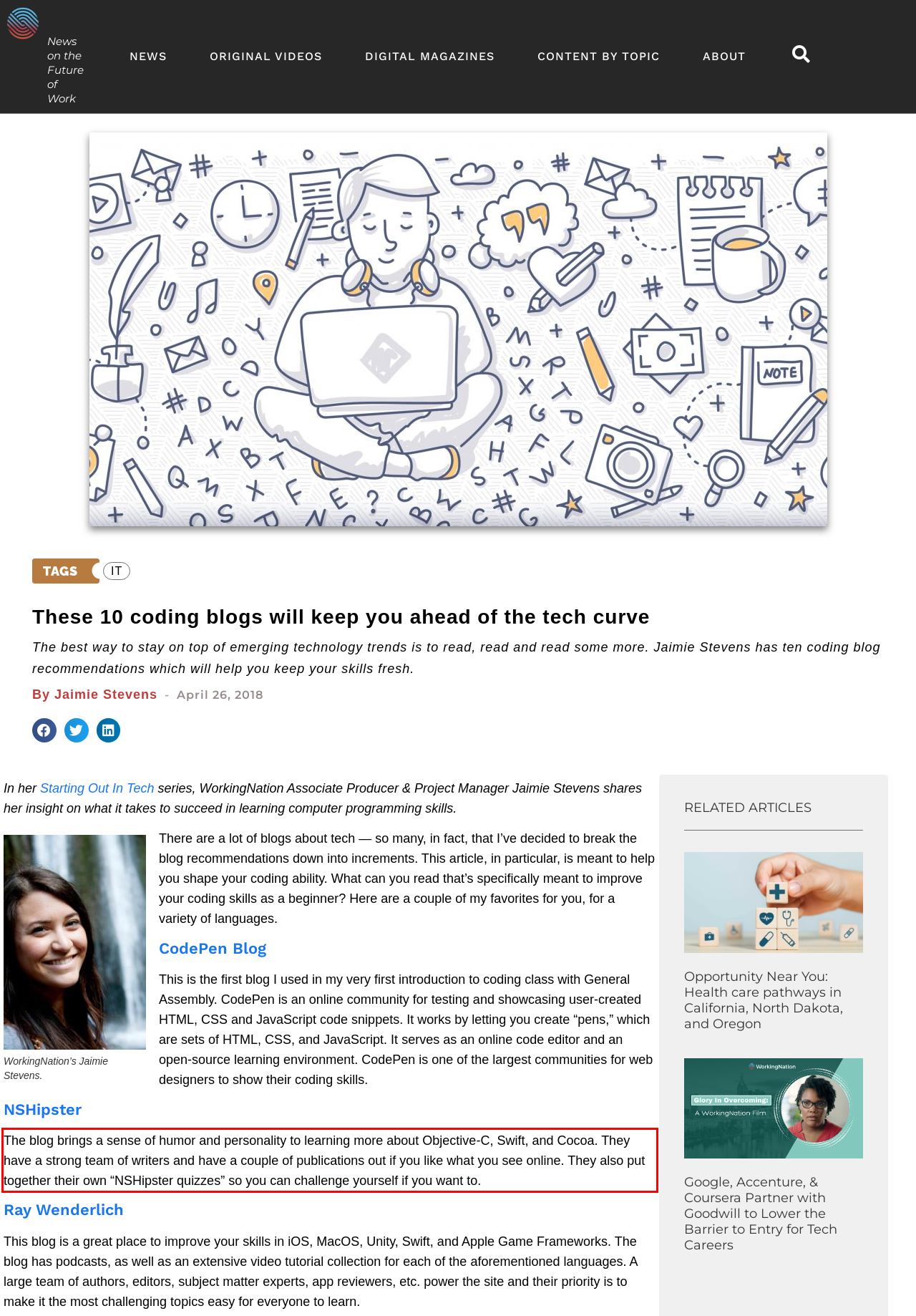Using the webpage screenshot, recognize and capture the text within the red bounding box.

The blog brings a sense of humor and personality to learning more about Objective-C, Swift, and Cocoa. They have a strong team of writers and have a couple of publications out if you like what you see online. They also put together their own “NSHipster quizzes” so you can challenge yourself if you want to.